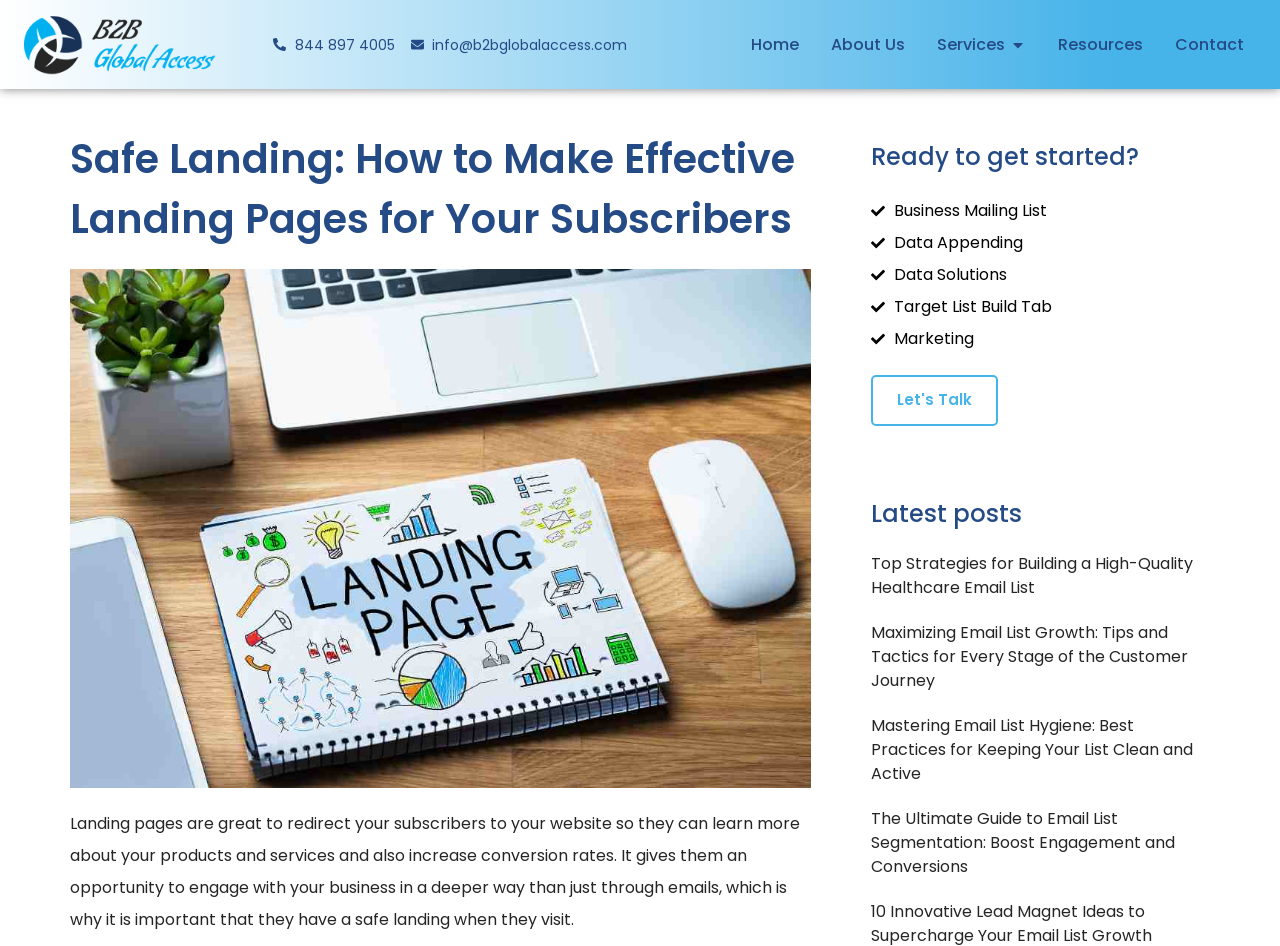Look at the image and give a detailed response to the following question: What is the call-to-action button below the 'Ready to get started?' heading?

I found this information by looking at the section below the 'Ready to get started?' heading, where I saw a call-to-action button with the text 'Let's Talk'.